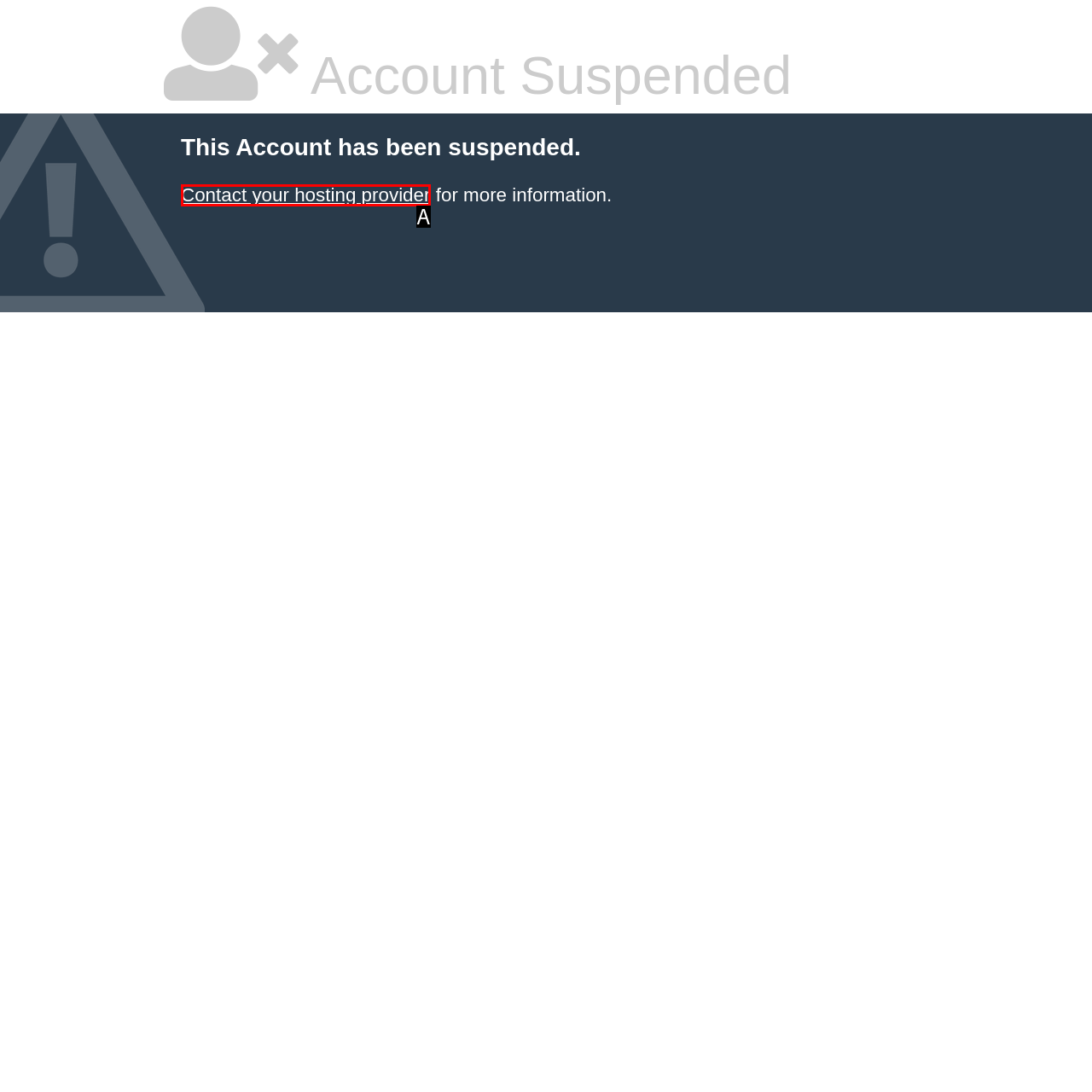Using the provided description: Contact your hosting provider, select the HTML element that corresponds to it. Indicate your choice with the option's letter.

A